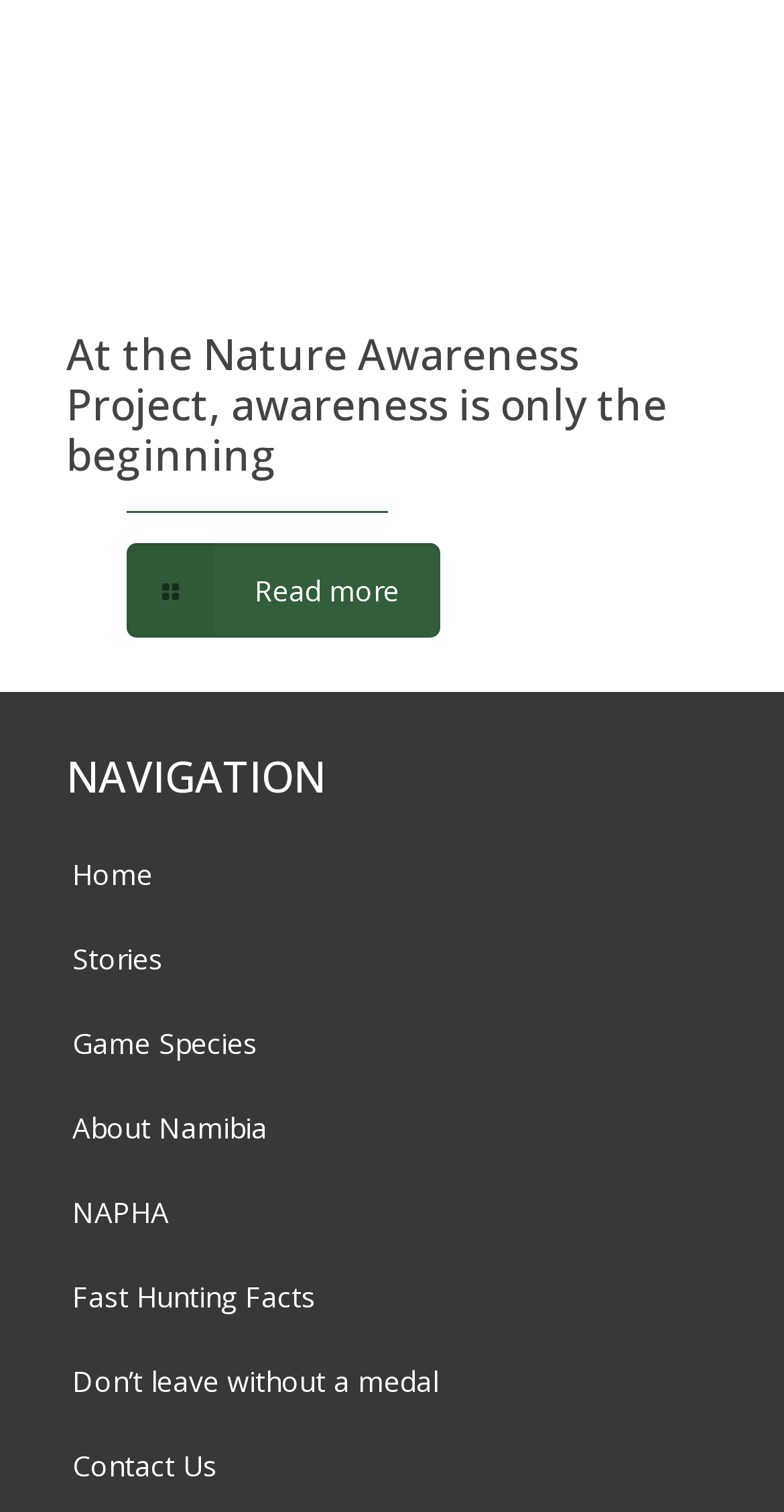Bounding box coordinates should be in the format (top-left x, top-left y, bottom-right x, bottom-right y) and all values should be floating point numbers between 0 and 1. Determine the bounding box coordinate for the UI element described as: Game Species

[0.085, 0.663, 0.915, 0.719]